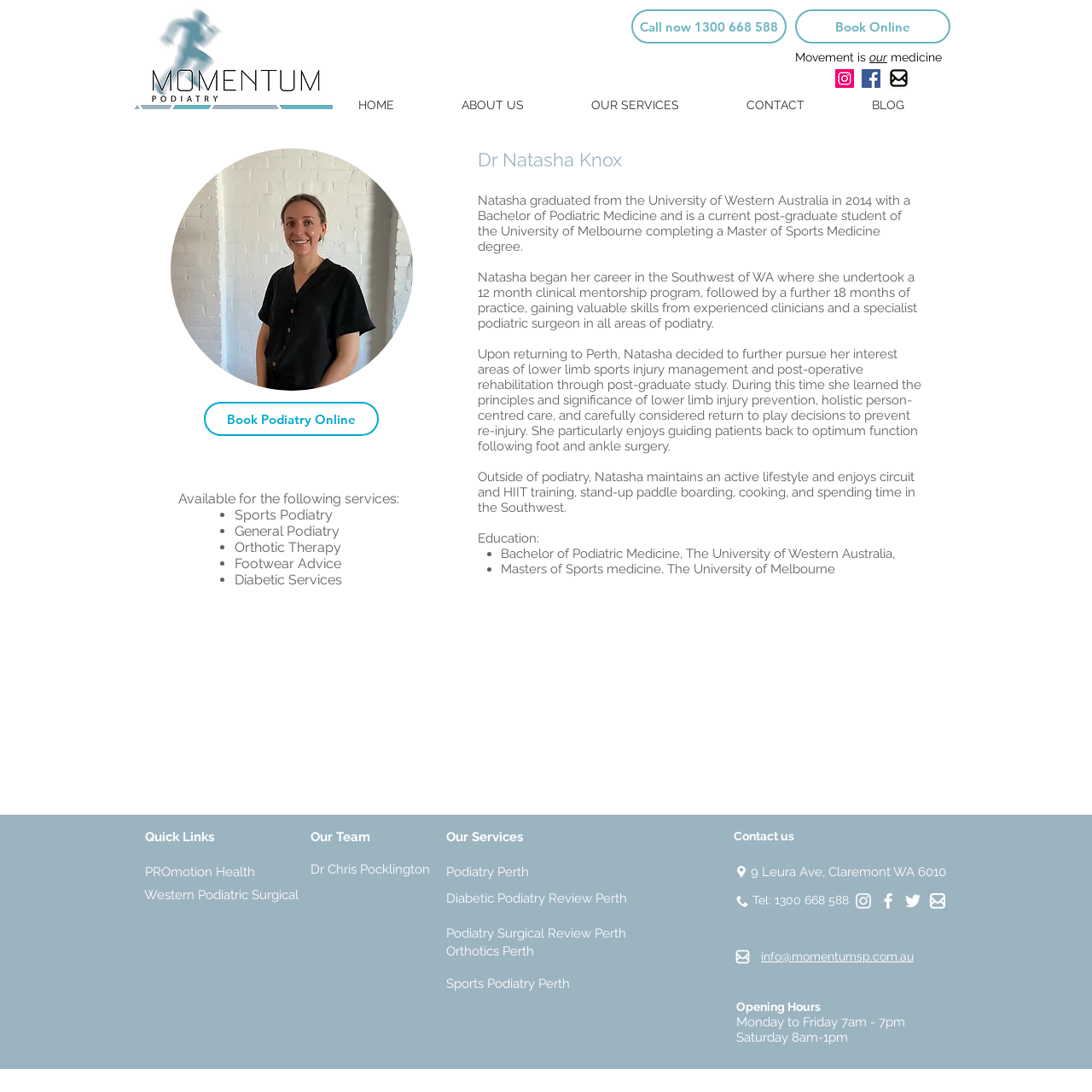Can you find the bounding box coordinates for the element that needs to be clicked to execute this instruction: "View Dr Natasha Knox's profile"? The coordinates should be given as four float numbers between 0 and 1, i.e., [left, top, right, bottom].

[0.438, 0.136, 0.845, 0.156]